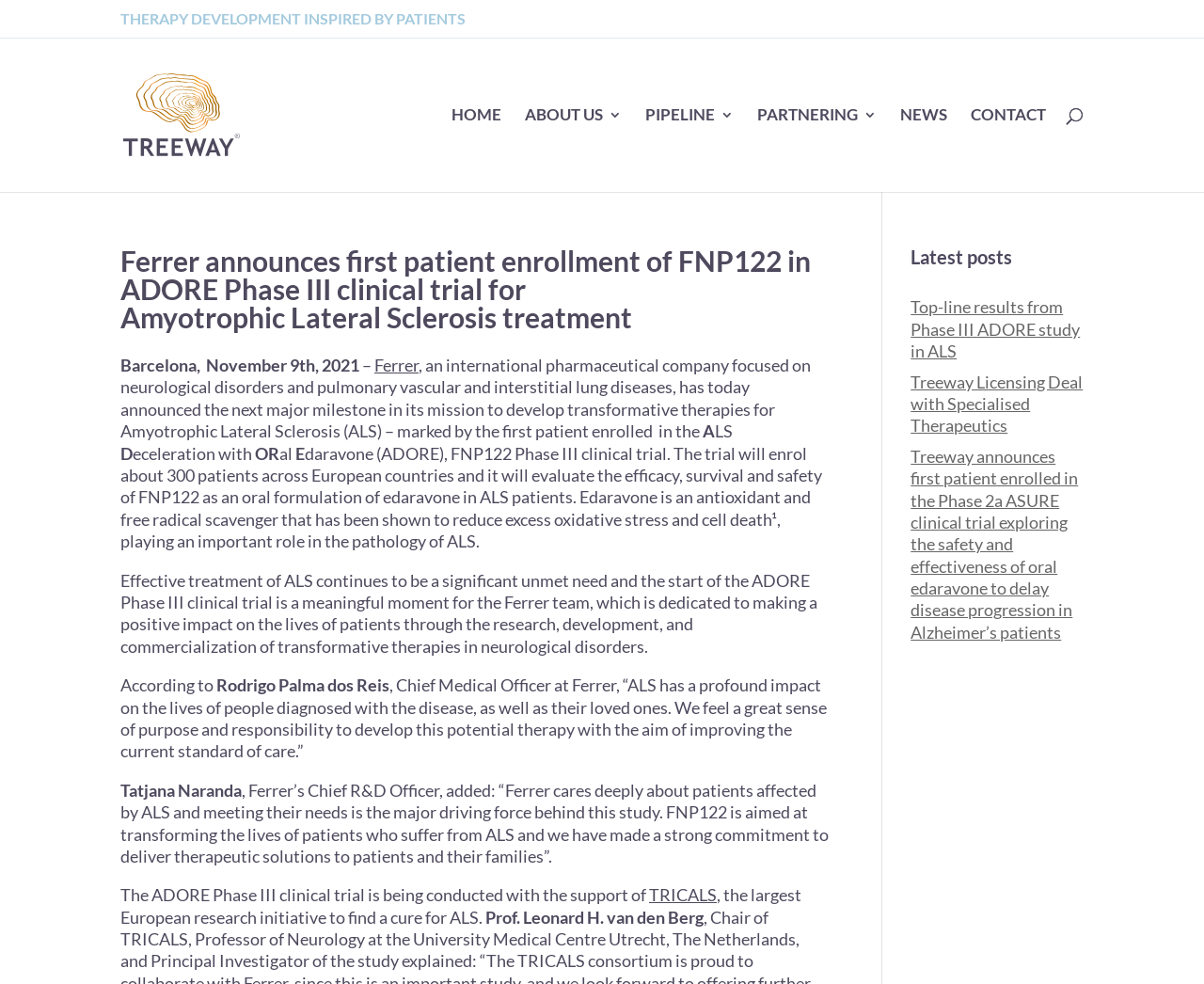Articulate a complete and detailed caption of the webpage elements.

The webpage appears to be a news article or press release from Ferrer, a pharmaceutical company, announcing the first patient enrollment in the ADORE Phase III clinical trial for Amyotrophic Lateral Sclerosis (ALS) treatment. 

At the top of the page, there is a header section with the company name "Treeway" and a search bar. Below the header, there are several navigation links, including "HOME", "ABOUT US", "PIPELINE", "PARTNERING", "NEWS", and "CONTACT". 

The main content of the page is divided into two sections. The left section contains a heading with the title of the news article, followed by a series of paragraphs describing the clinical trial, including its purpose, methodology, and significance. The text is dense and informative, with quotes from Ferrer's Chief Medical Officer and Chief R&D Officer.

On the right side of the page, there is a section titled "Latest posts" with three links to other news articles or press releases from Ferrer, including one about top-line results from the Phase III ADORE study in ALS and another about a licensing deal with Specialised Therapeutics.

There are no images on the page except for the Treeway logo, which is located next to the company name in the header section.